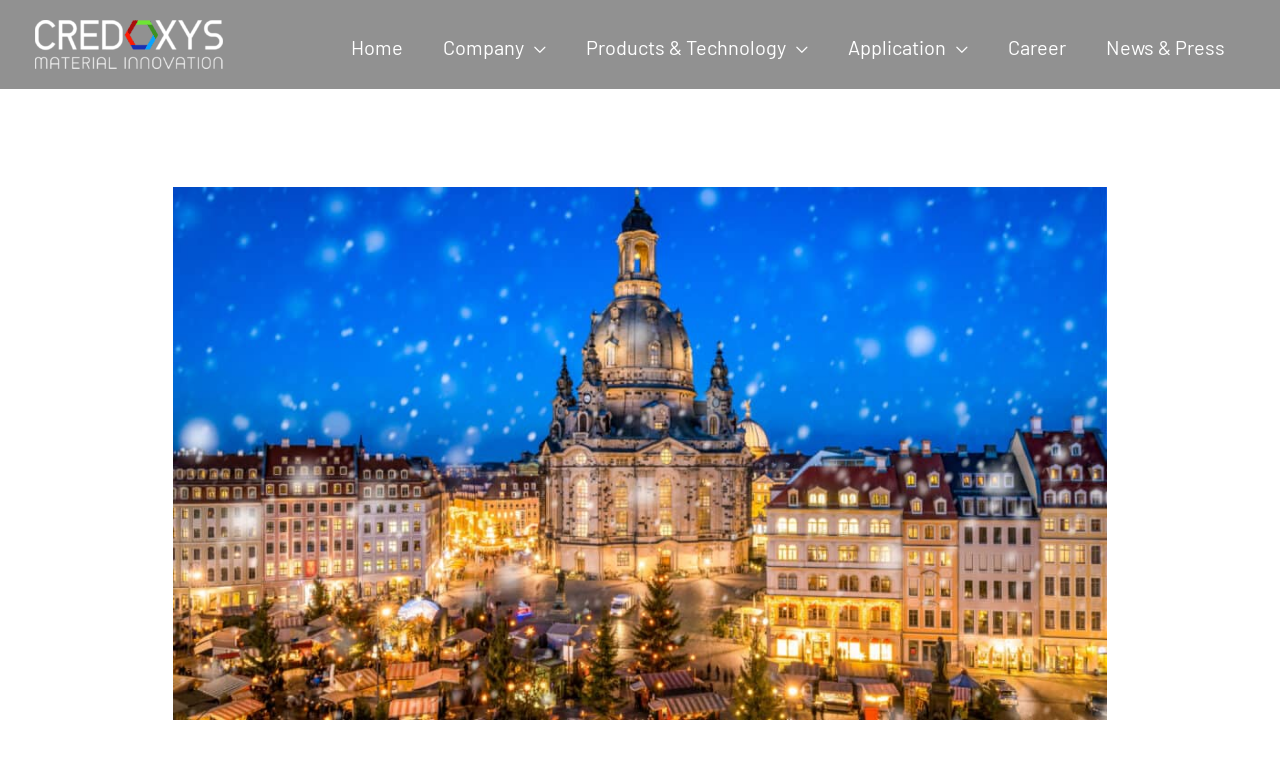Give a concise answer of one word or phrase to the question: 
How many menu toggles are there in the navigation?

3